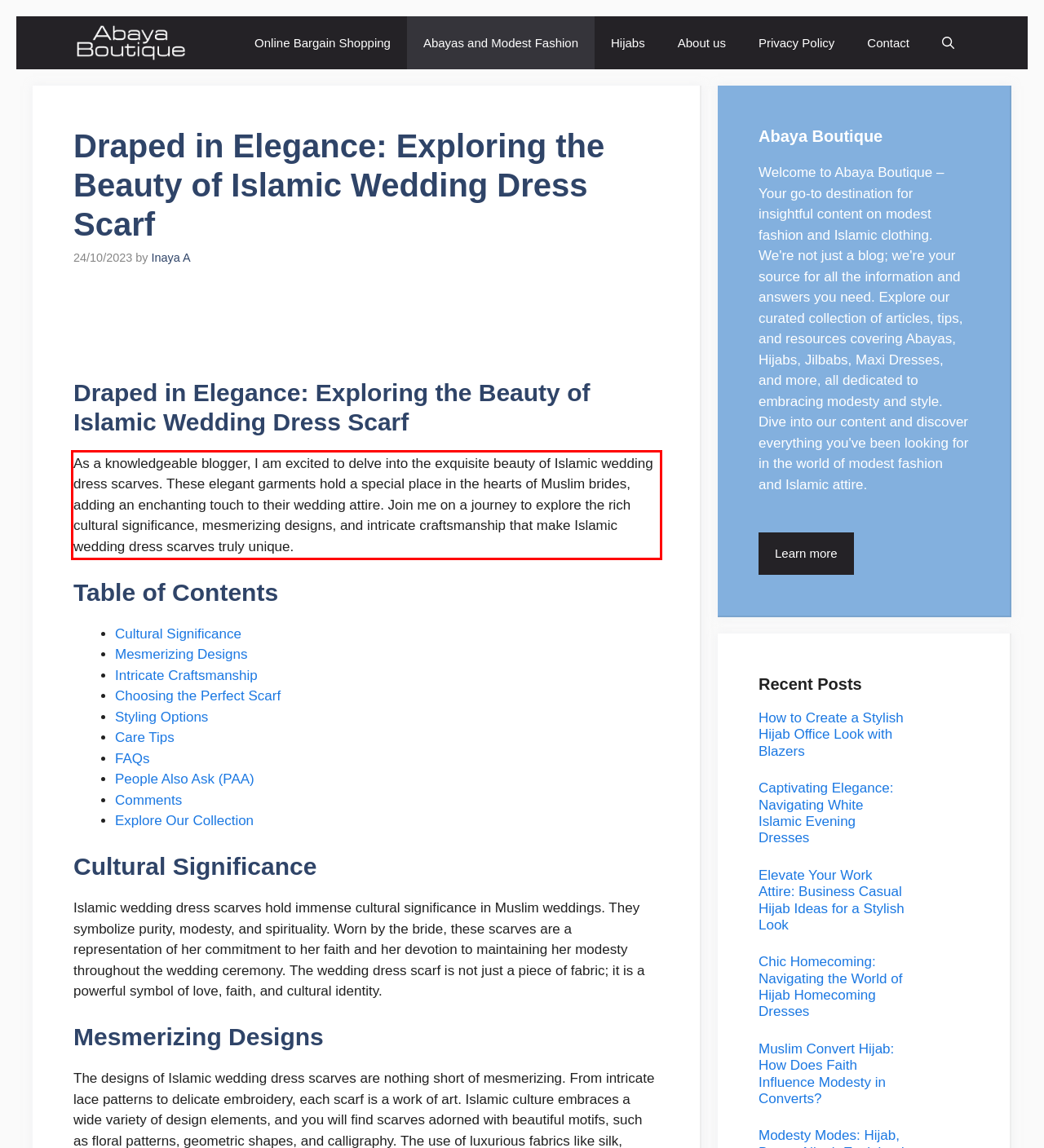Please use OCR to extract the text content from the red bounding box in the provided webpage screenshot.

As a knowledgeable blogger, I am excited to delve into the exquisite beauty of Islamic wedding dress scarves. These elegant garments hold a special place in the hearts of Muslim brides, adding an enchanting touch to their wedding attire. Join me on a journey to explore the rich cultural significance, mesmerizing designs, and intricate craftsmanship that make Islamic wedding dress scarves truly unique.